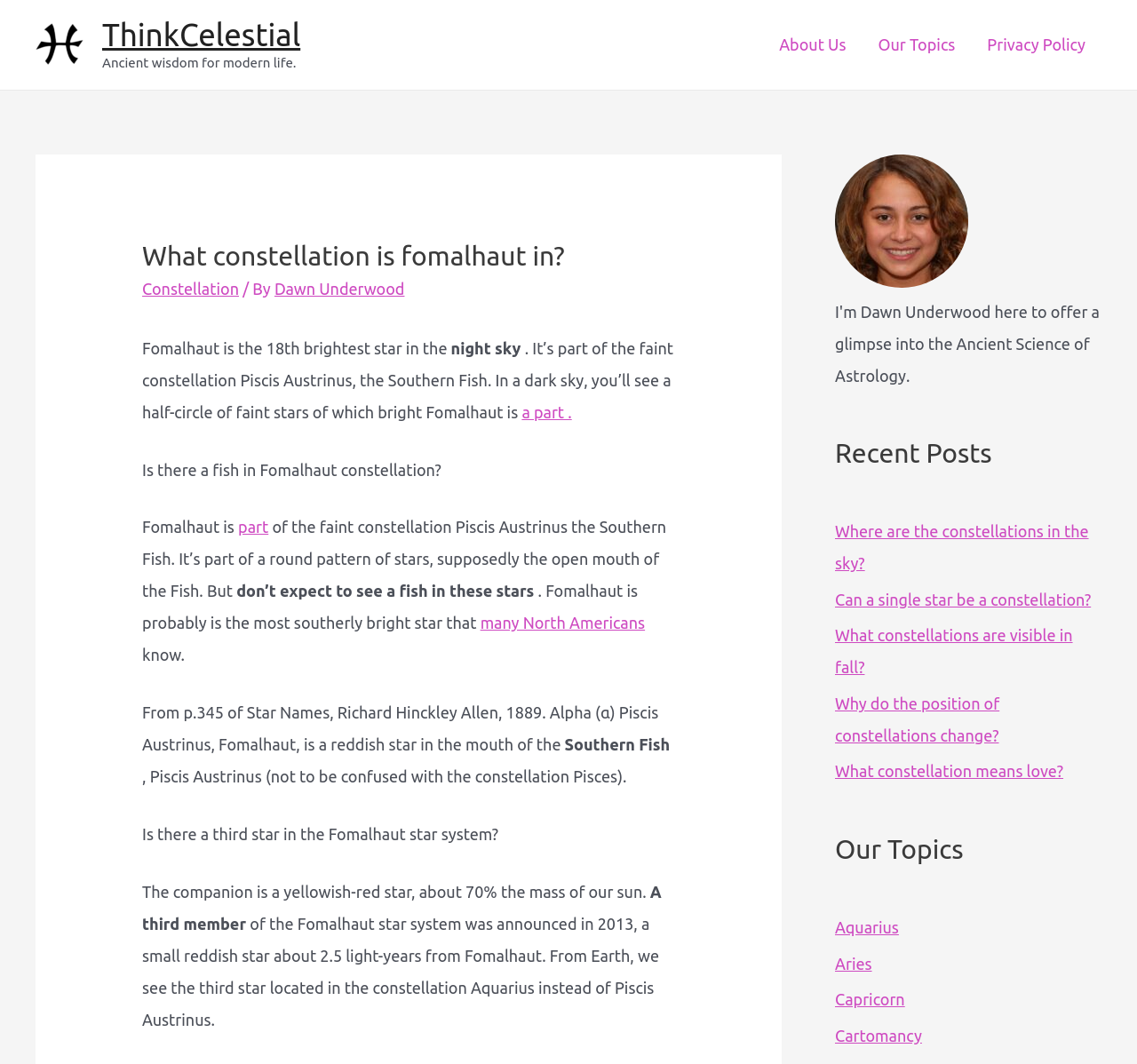How many links are there in the 'Recent Posts' section?
Deliver a detailed and extensive answer to the question.

The answer can be found by counting the number of links in the 'Recent Posts' section, which are 'Where are the constellations in the sky?', 'Can a single star be a constellation?', 'What constellations are visible in fall?', 'Why do the position of constellations change?', and 'What constellation means love?'.